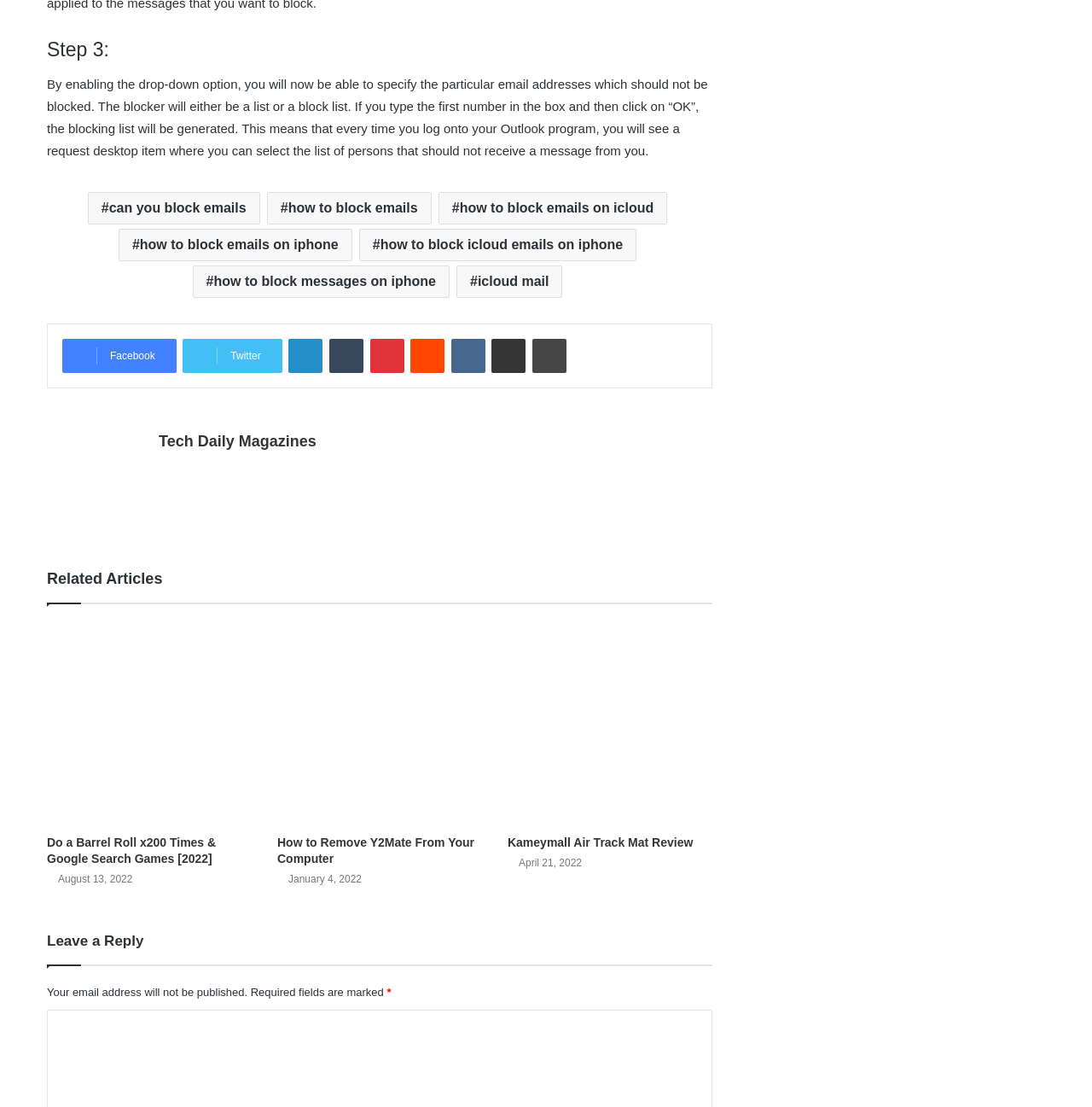Carefully examine the image and provide an in-depth answer to the question: How many social media links are there?

There are 8 social media links, which are Facebook, Twitter, LinkedIn, Tumblr, Pinterest, Reddit, VKontakte, and Share via Email, located at the bottom of the webpage.